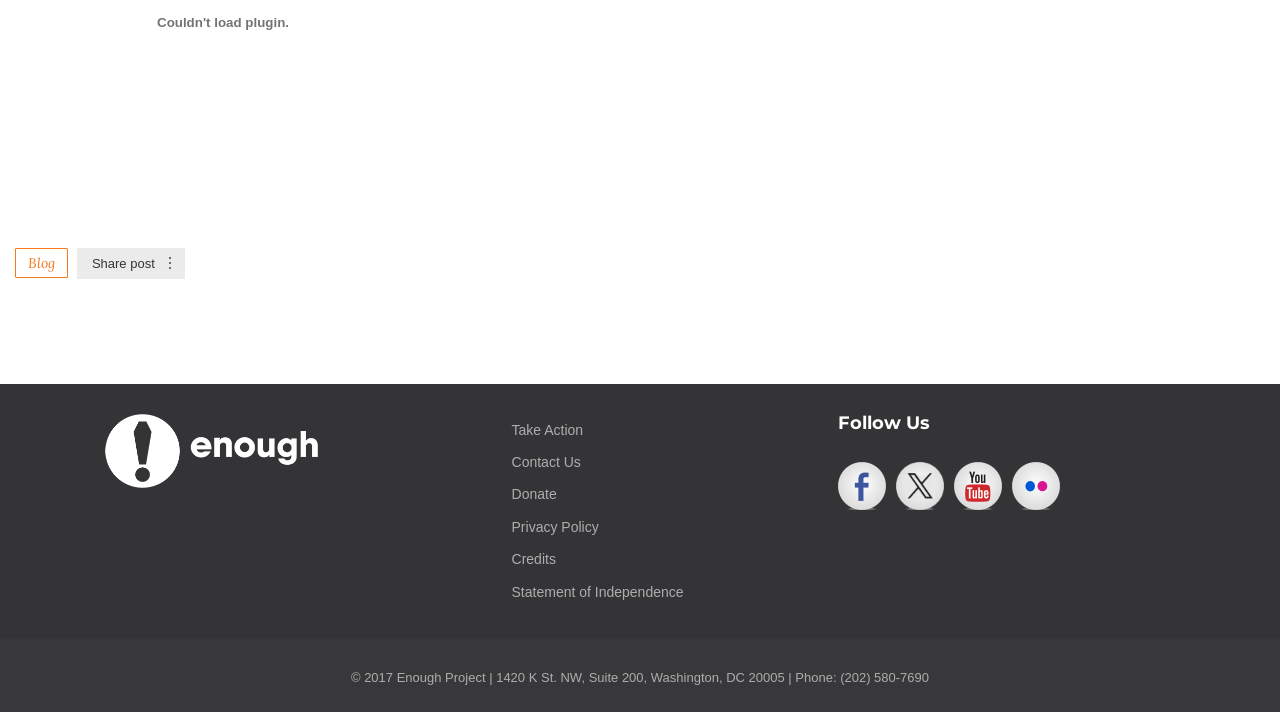Identify the bounding box coordinates of the clickable section necessary to follow the following instruction: "Follow us on Facebook". The coordinates should be presented as four float numbers from 0 to 1, i.e., [left, top, right, bottom].

[0.655, 0.648, 0.693, 0.716]